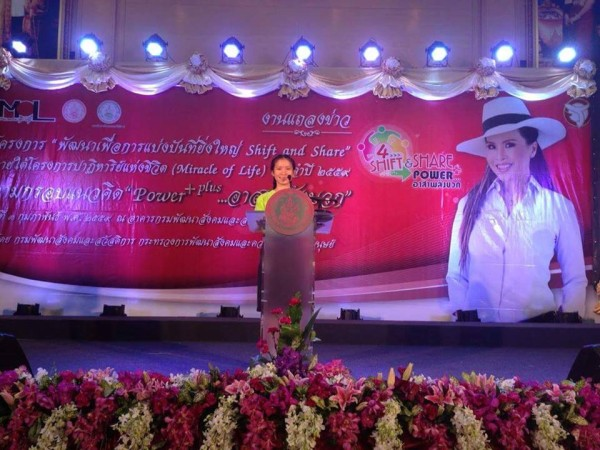What is on the podium?
Give a single word or phrase as your answer by examining the image.

Floral arrangement